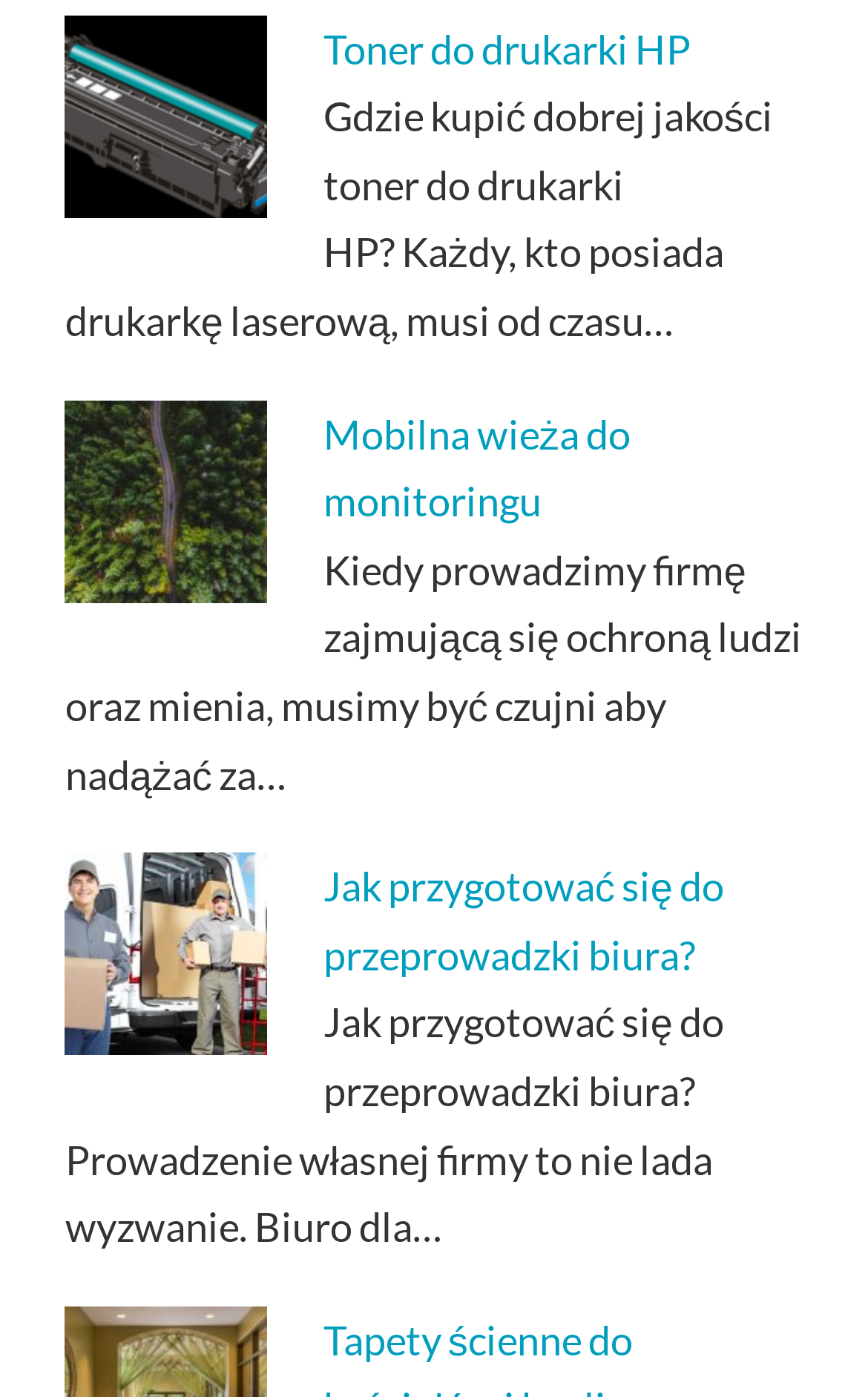Give a short answer using one word or phrase for the question:
How many images are there on the webpage?

3